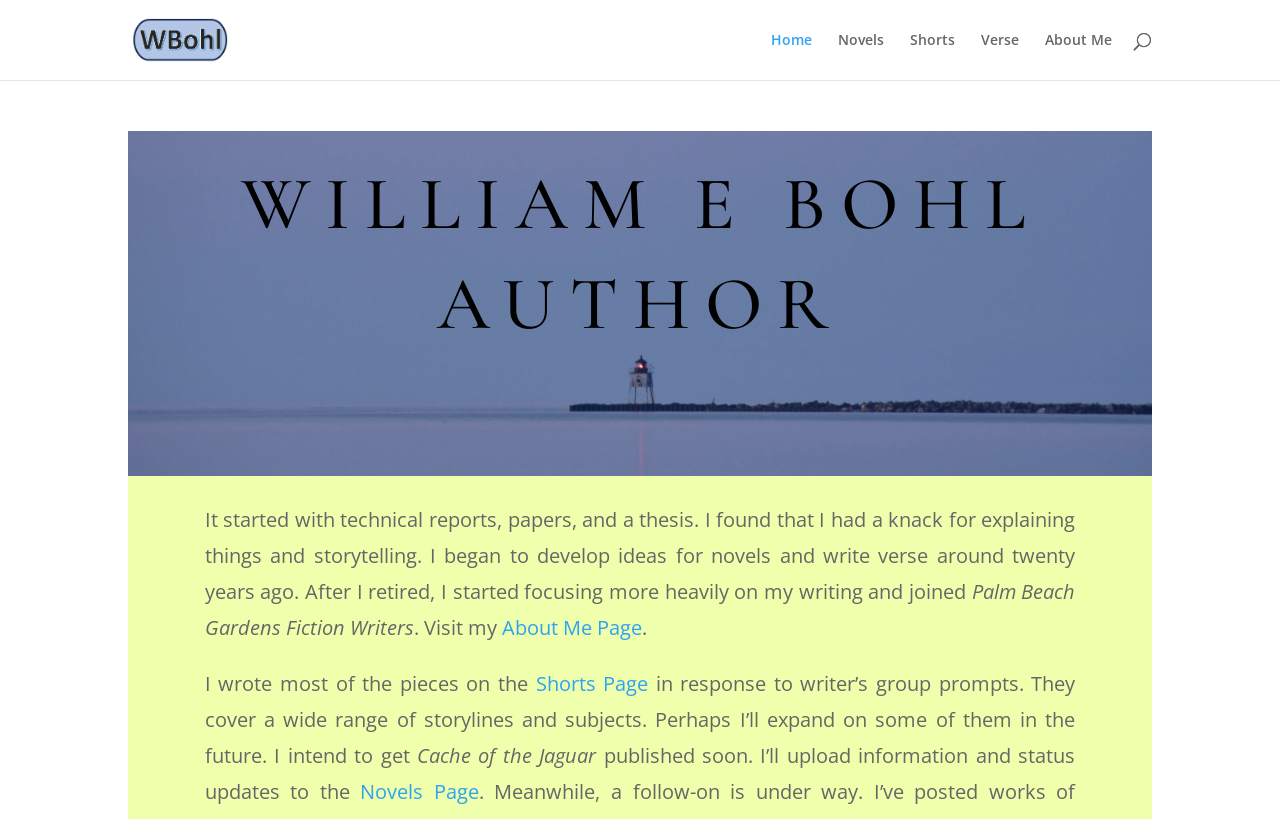Find the bounding box coordinates for the area you need to click to carry out the instruction: "go to shorts page". The coordinates should be four float numbers between 0 and 1, indicated as [left, top, right, bottom].

[0.418, 0.818, 0.506, 0.851]